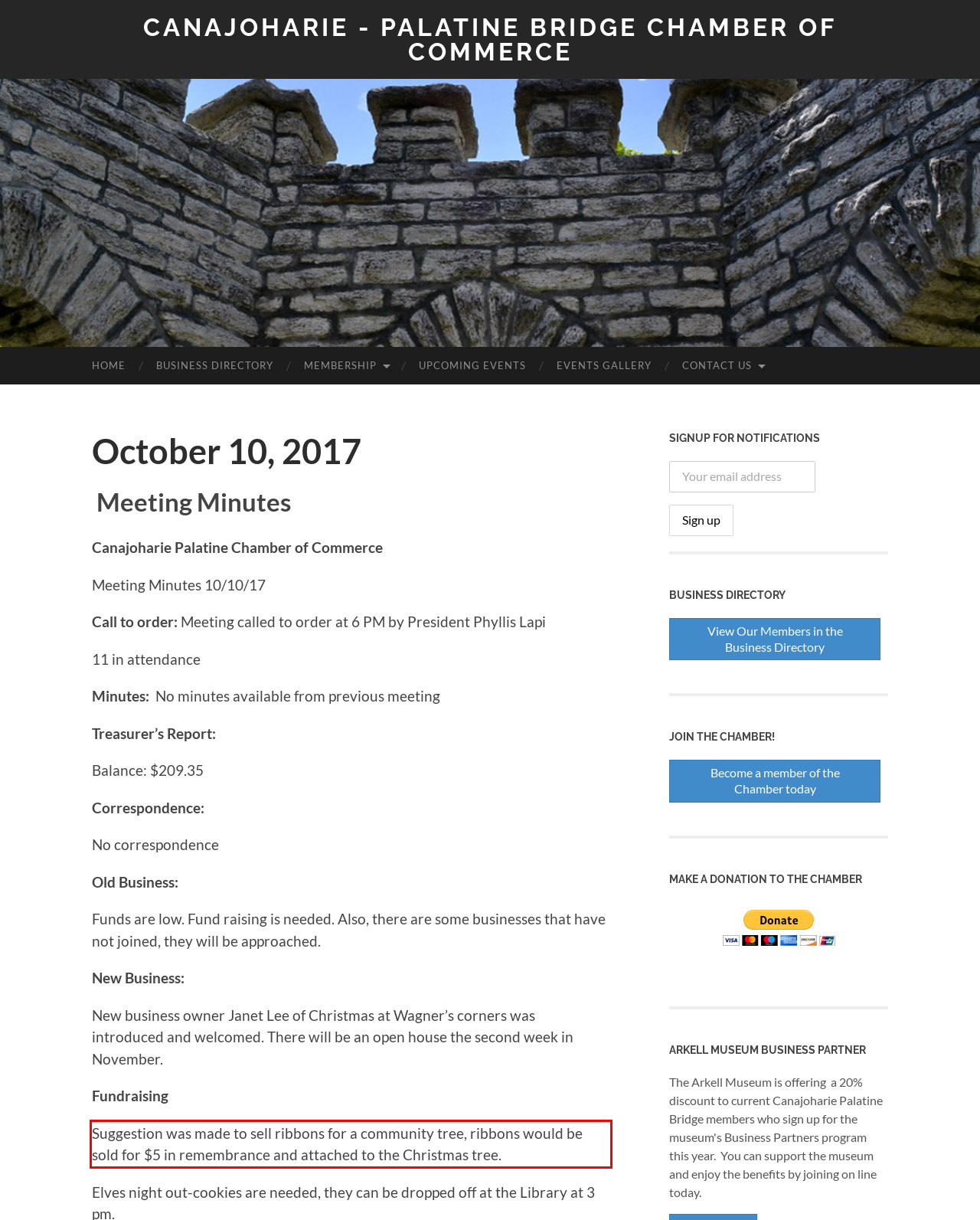Locate the red bounding box in the provided webpage screenshot and use OCR to determine the text content inside it.

Suggestion was made to sell ribbons for a community tree, ribbons would be sold for $5 in remembrance and attached to the Christmas tree.